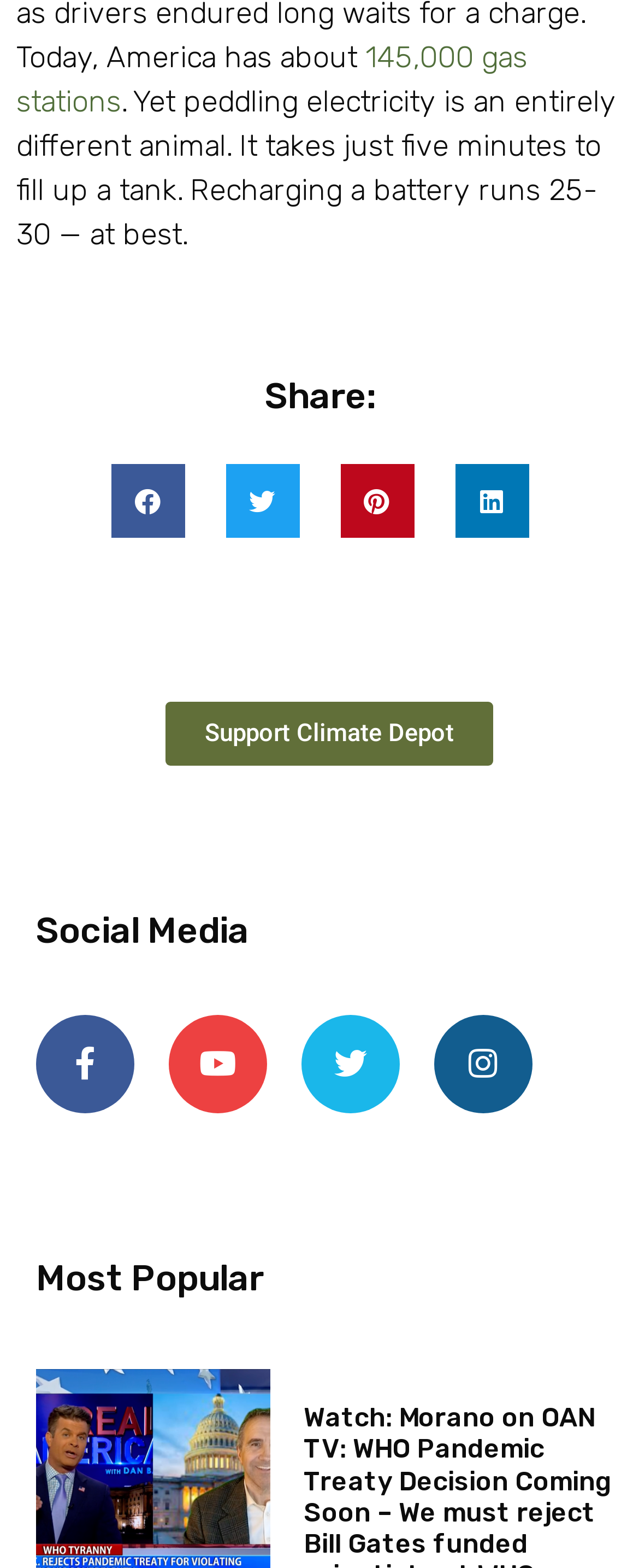Find the bounding box coordinates of the element's region that should be clicked in order to follow the given instruction: "Share on twitter". The coordinates should consist of four float numbers between 0 and 1, i.e., [left, top, right, bottom].

[0.353, 0.296, 0.468, 0.343]